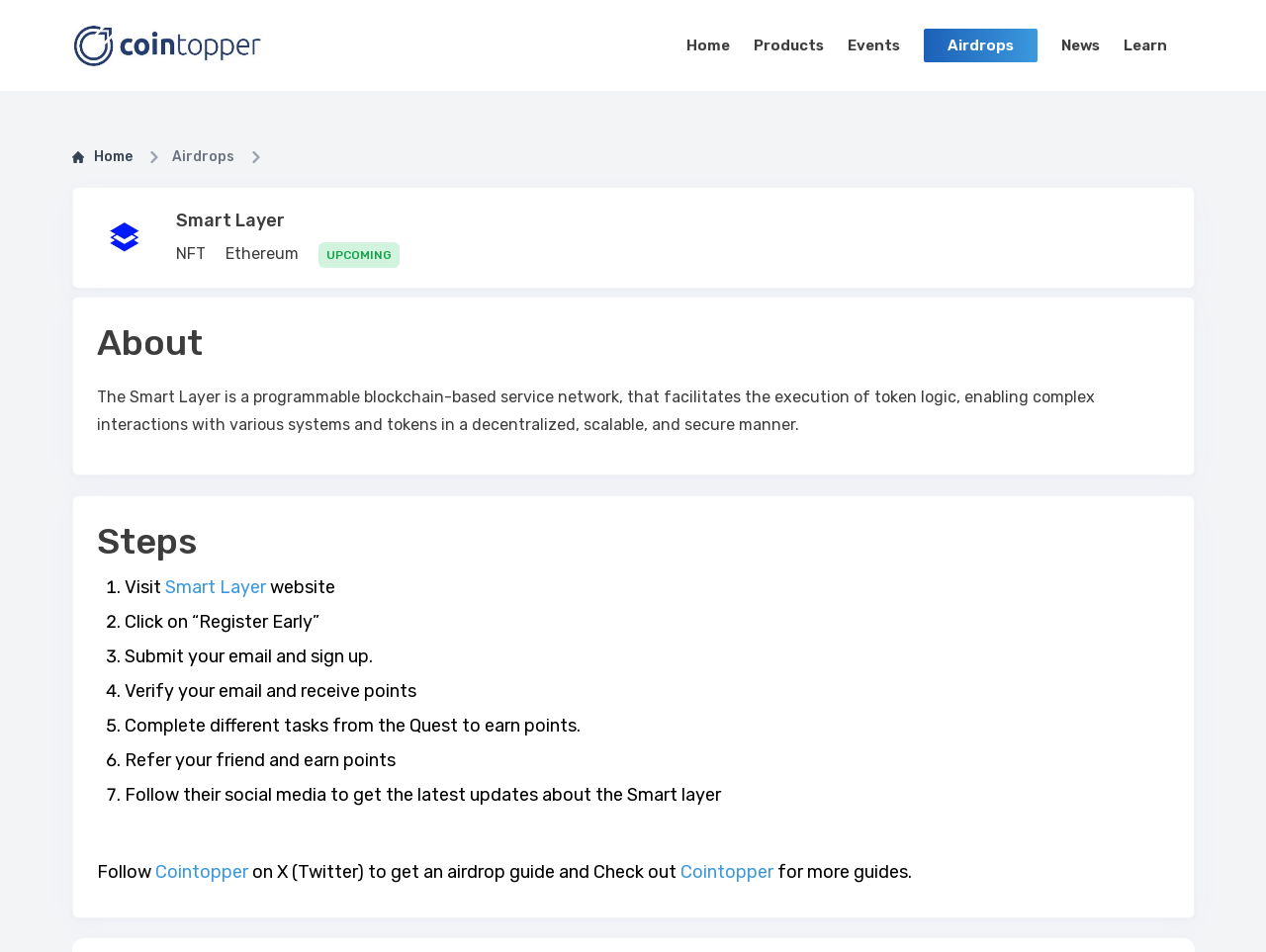Extract the bounding box coordinates for the HTML element that matches this description: "parent_node: Home". The coordinates should be four float numbers between 0 and 1, i.e., [left, top, right, bottom].

[0.057, 0.021, 0.207, 0.075]